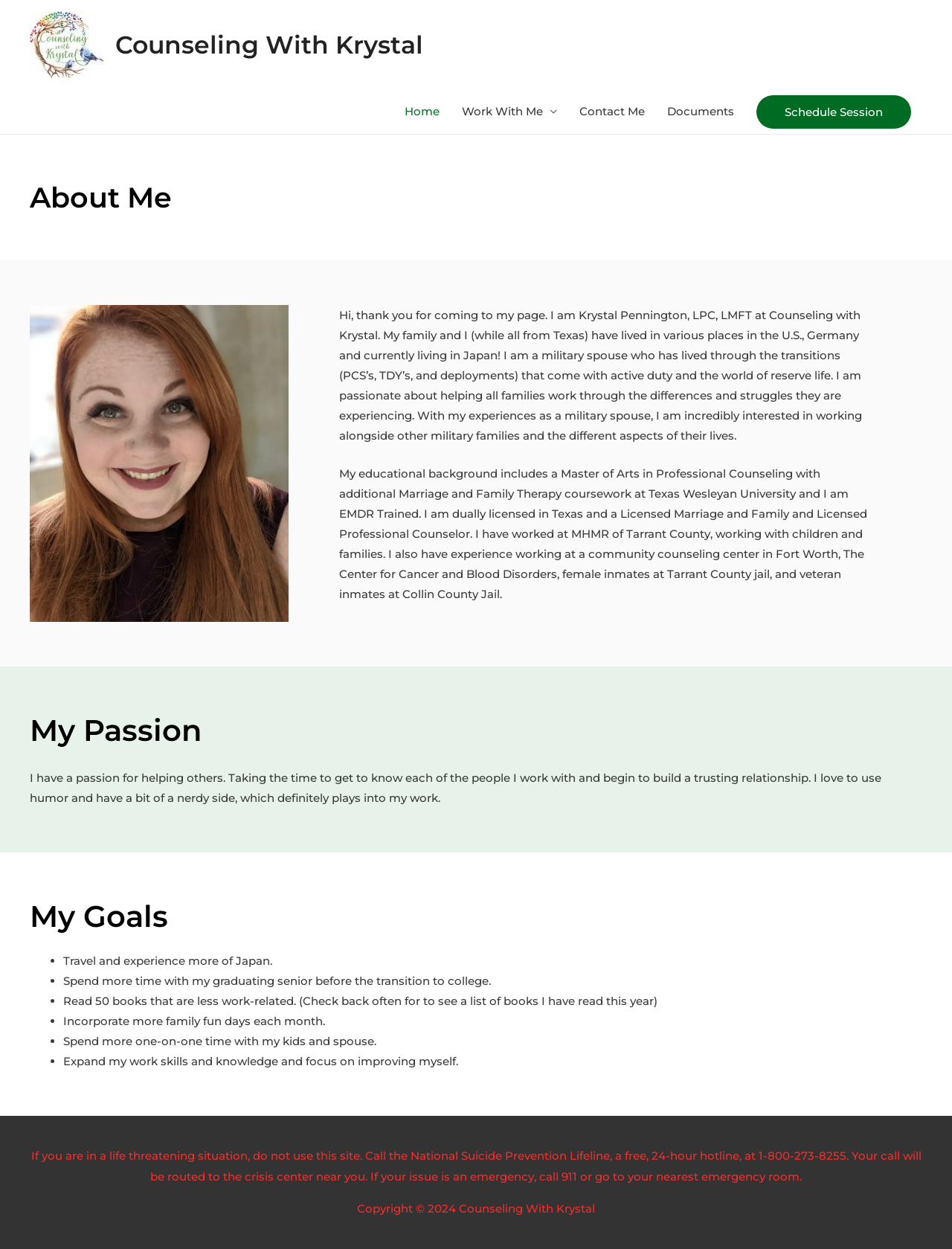What is the purpose of the 'Schedule Session' link?
Look at the screenshot and respond with a single word or phrase.

To schedule a counseling session